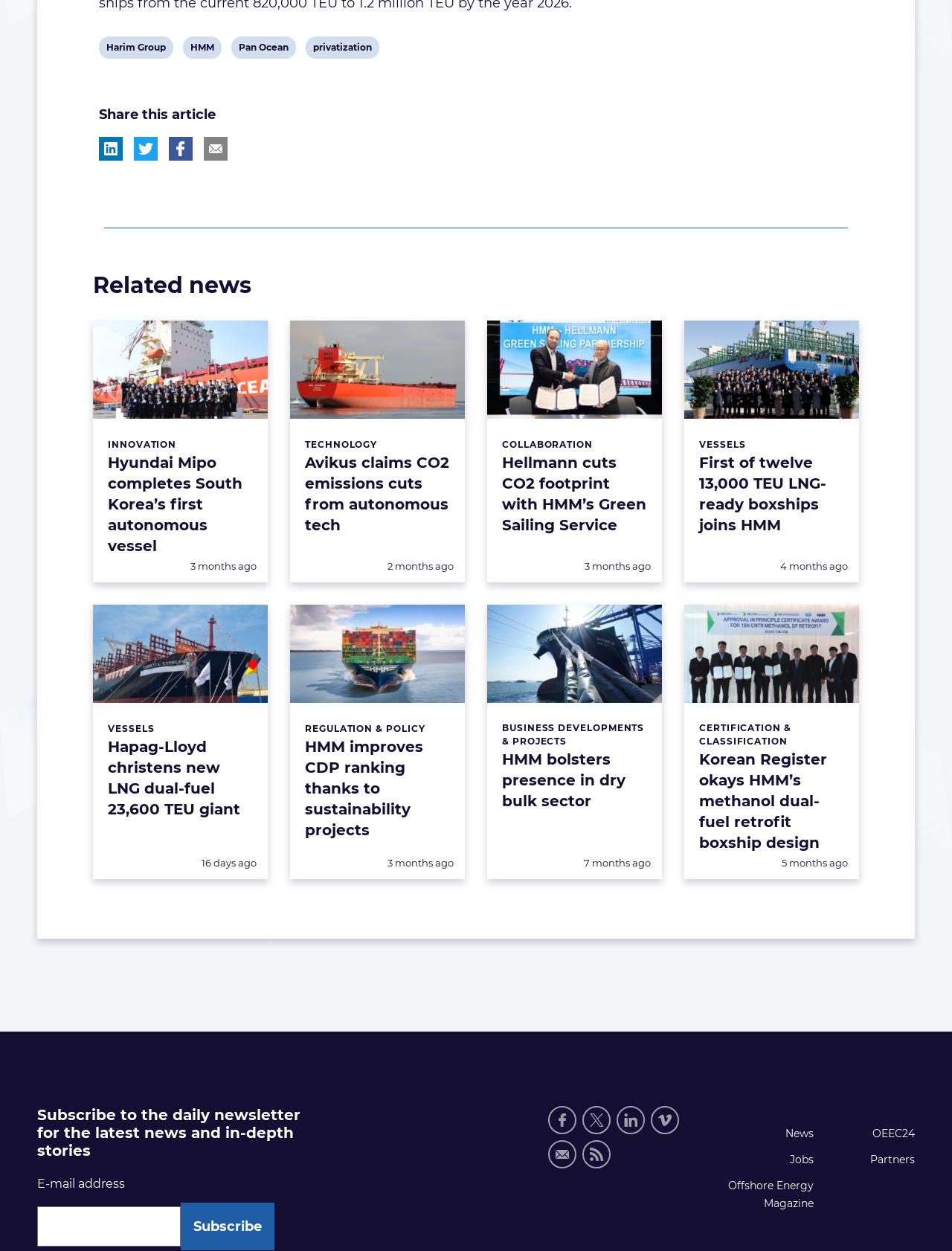Please identify the coordinates of the bounding box for the clickable region that will accomplish this instruction: "Read more about Hyundai Mipo completes South Korea’s first autonomous vessel".

[0.113, 0.362, 0.255, 0.443]